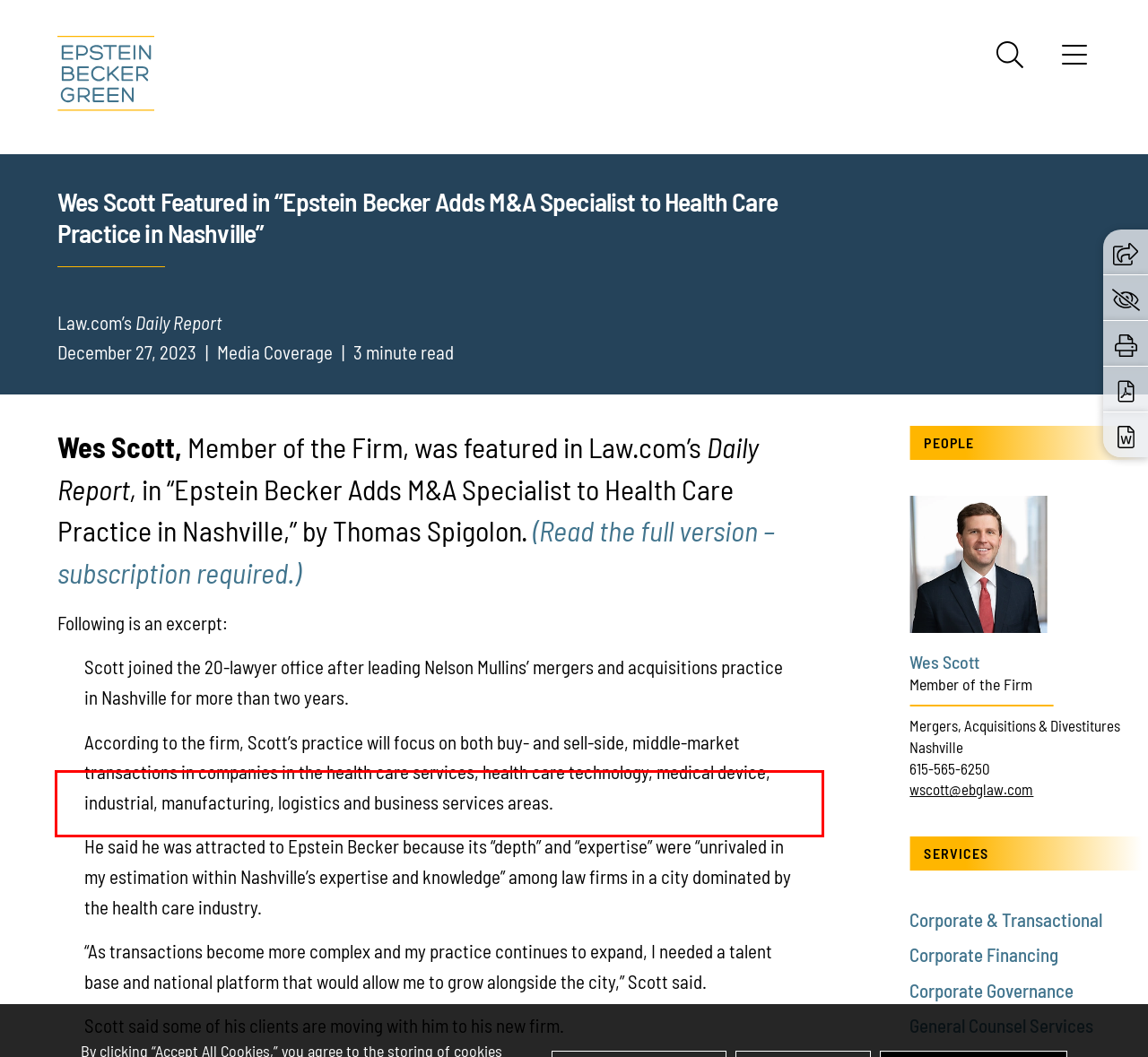You are provided with a screenshot of a webpage featuring a red rectangle bounding box. Extract the text content within this red bounding box using OCR.

Scott joined the 20-lawyer office after leading Nelson Mullins’ mergers and acquisitions practice in Nashville for more than two years.